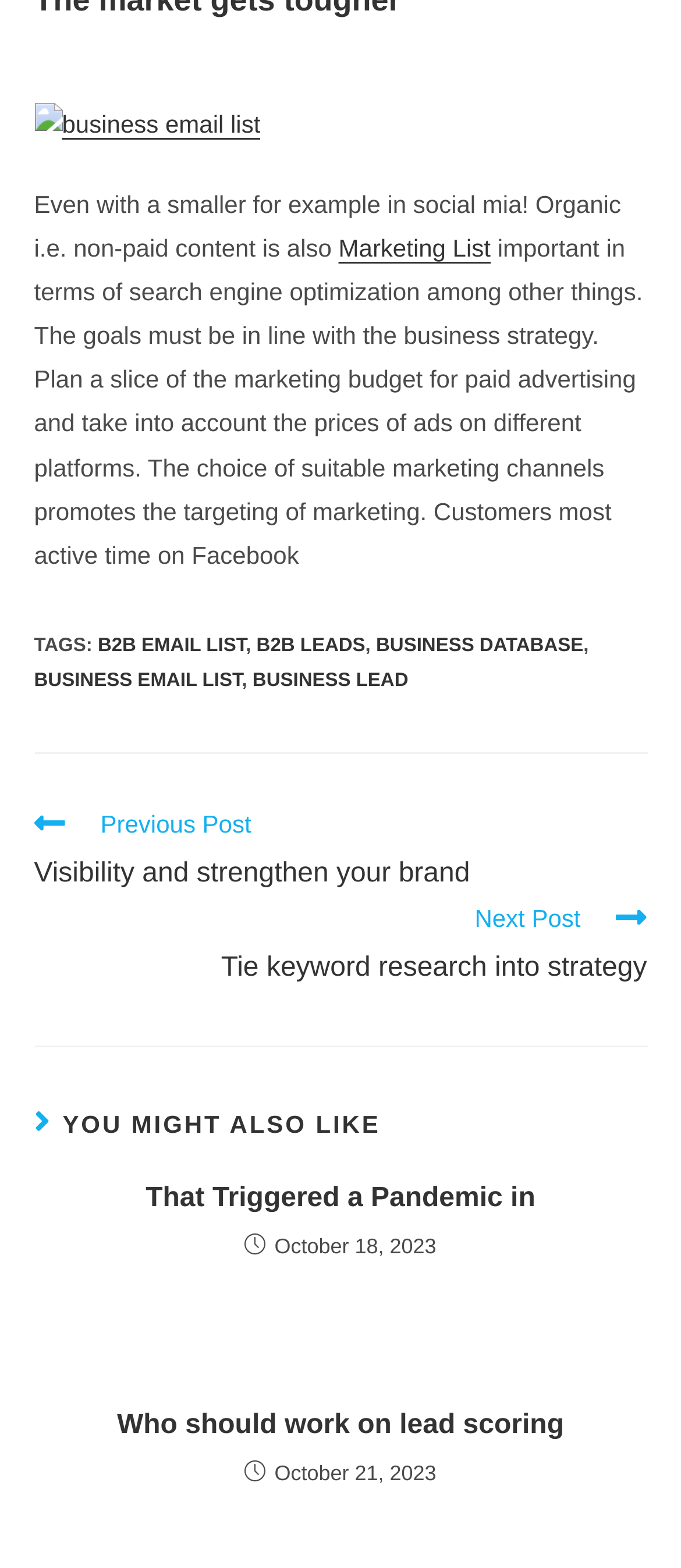Find and specify the bounding box coordinates that correspond to the clickable region for the instruction: "Click on business email list".

[0.05, 0.07, 0.382, 0.088]